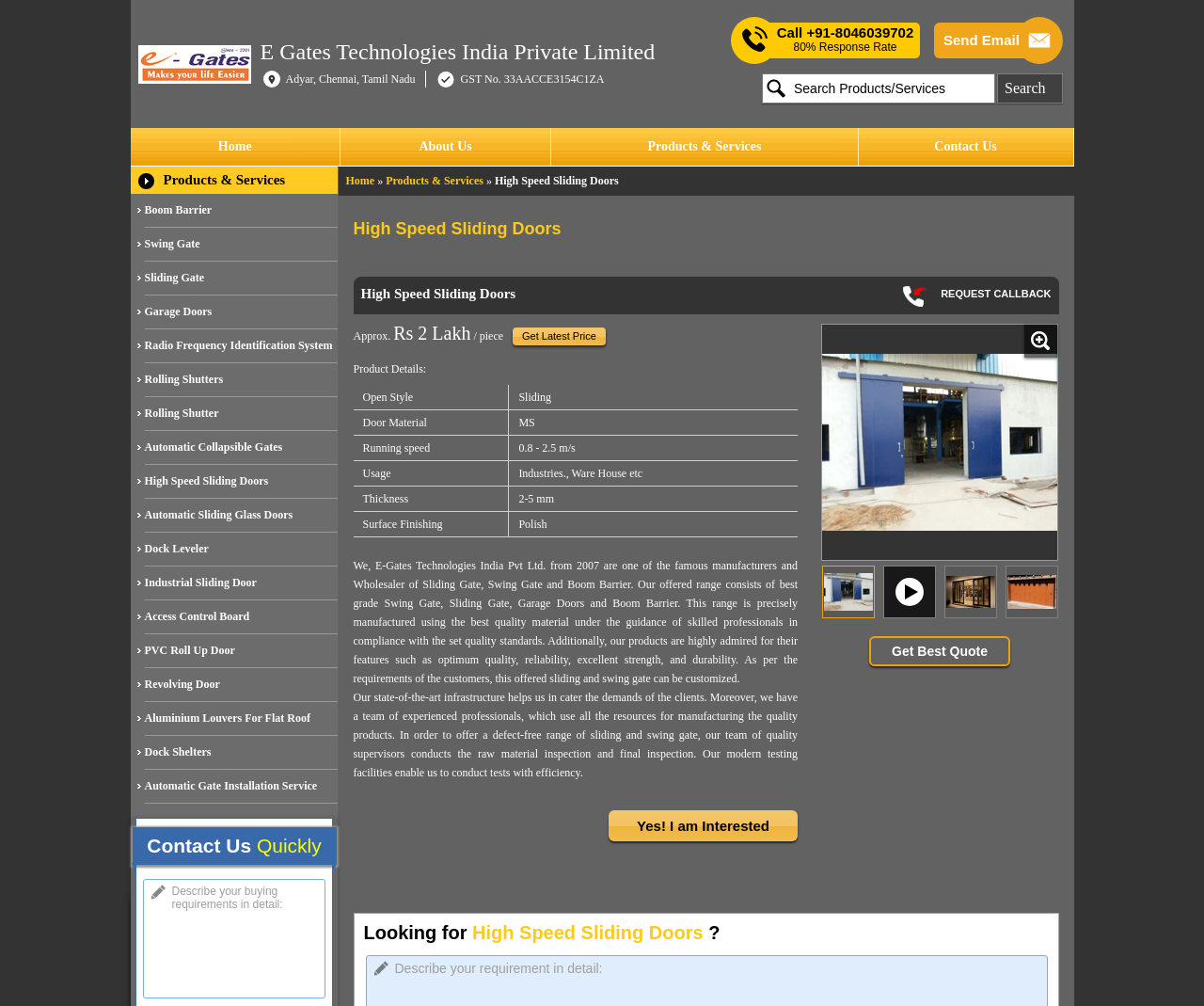Please provide the bounding box coordinates for the element that needs to be clicked to perform the instruction: "Search for products or services". The coordinates must consist of four float numbers between 0 and 1, formatted as [left, top, right, bottom].

[0.633, 0.073, 0.827, 0.103]